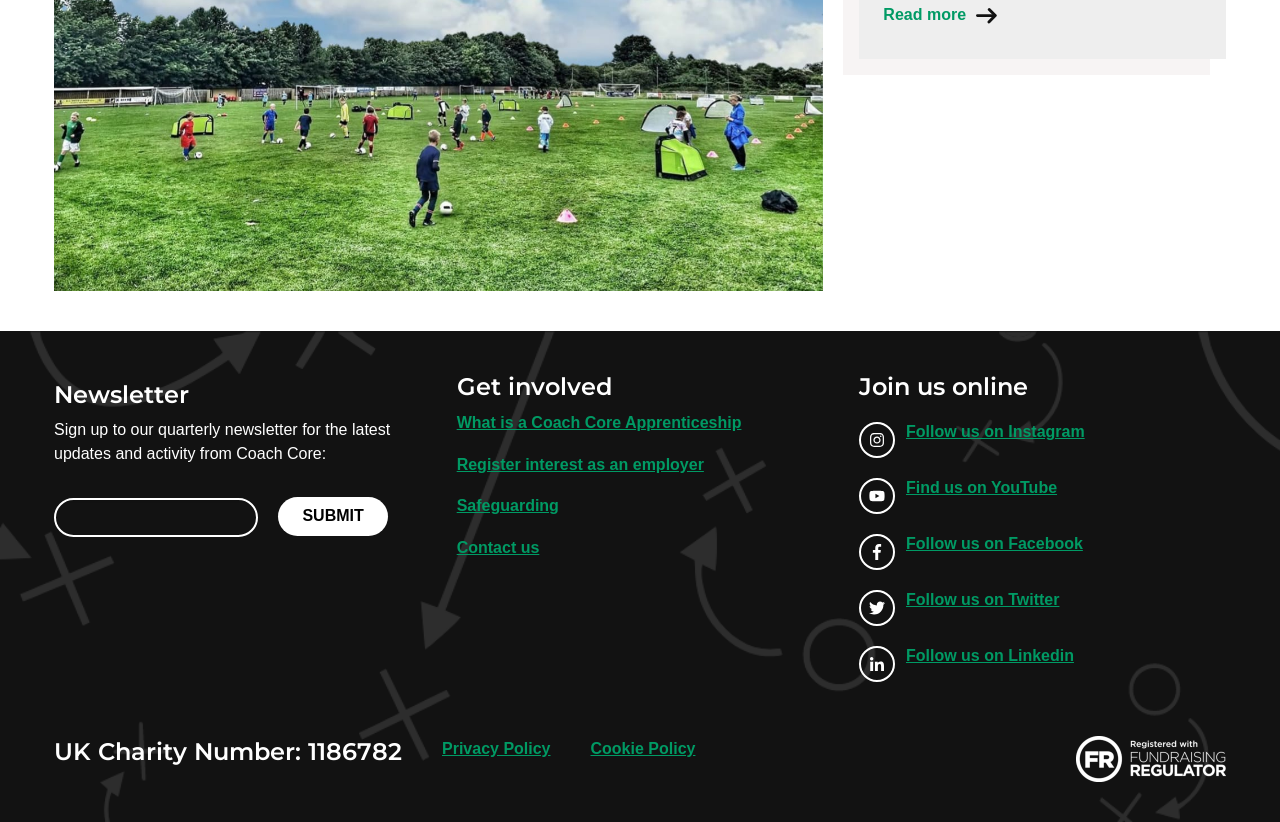What is the purpose of the newsletter?
Using the details shown in the screenshot, provide a comprehensive answer to the question.

Based on the webpage, the purpose of the newsletter is to get the latest updates and activity from Coach Core, as mentioned in the StaticText element 'Sign up to our quarterly newsletter for the latest updates and activity from Coach Core:'